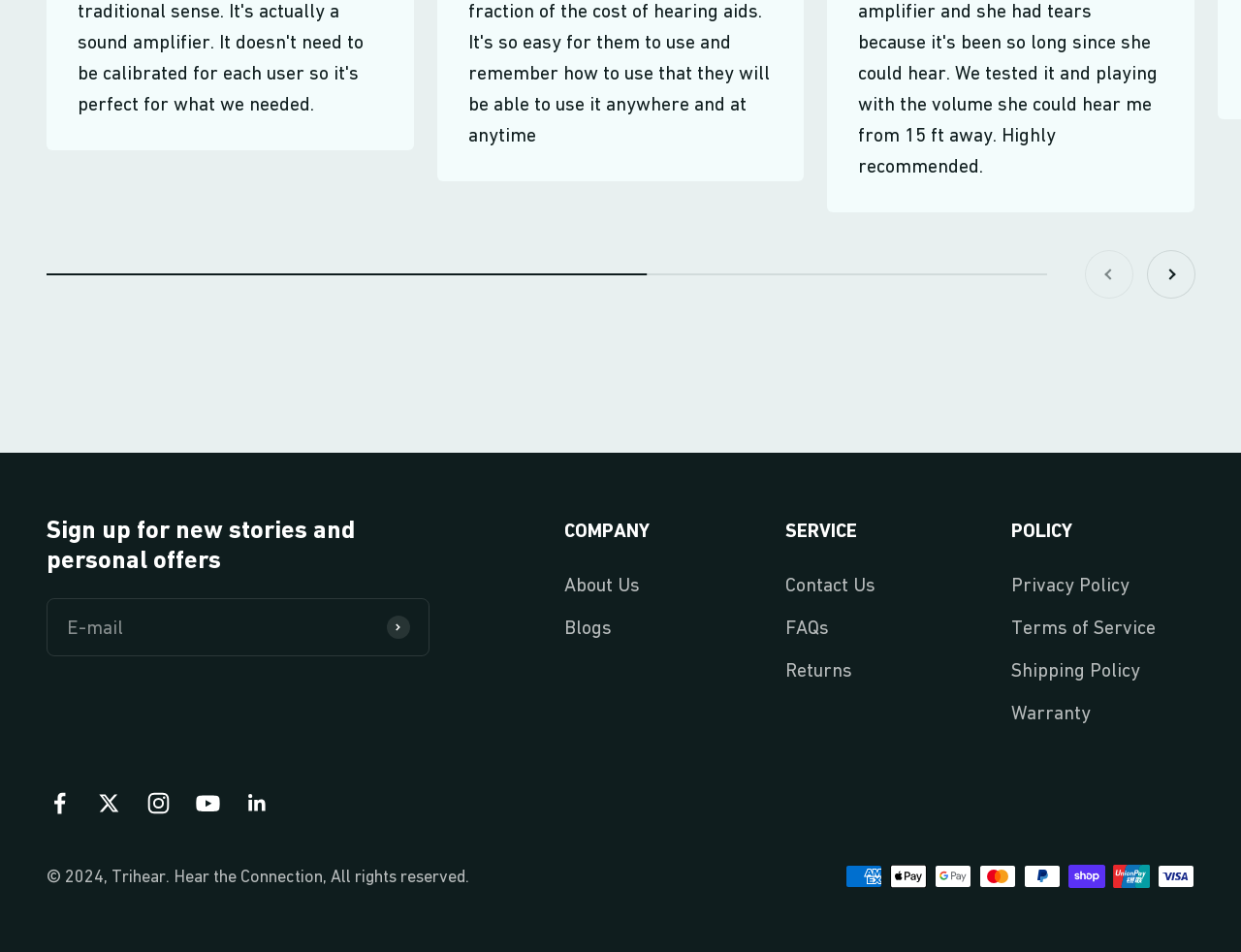Please identify the bounding box coordinates of the region to click in order to complete the given instruction: "Click on Contact Us". The coordinates should be four float numbers between 0 and 1, i.e., [left, top, right, bottom].

[0.633, 0.597, 0.706, 0.63]